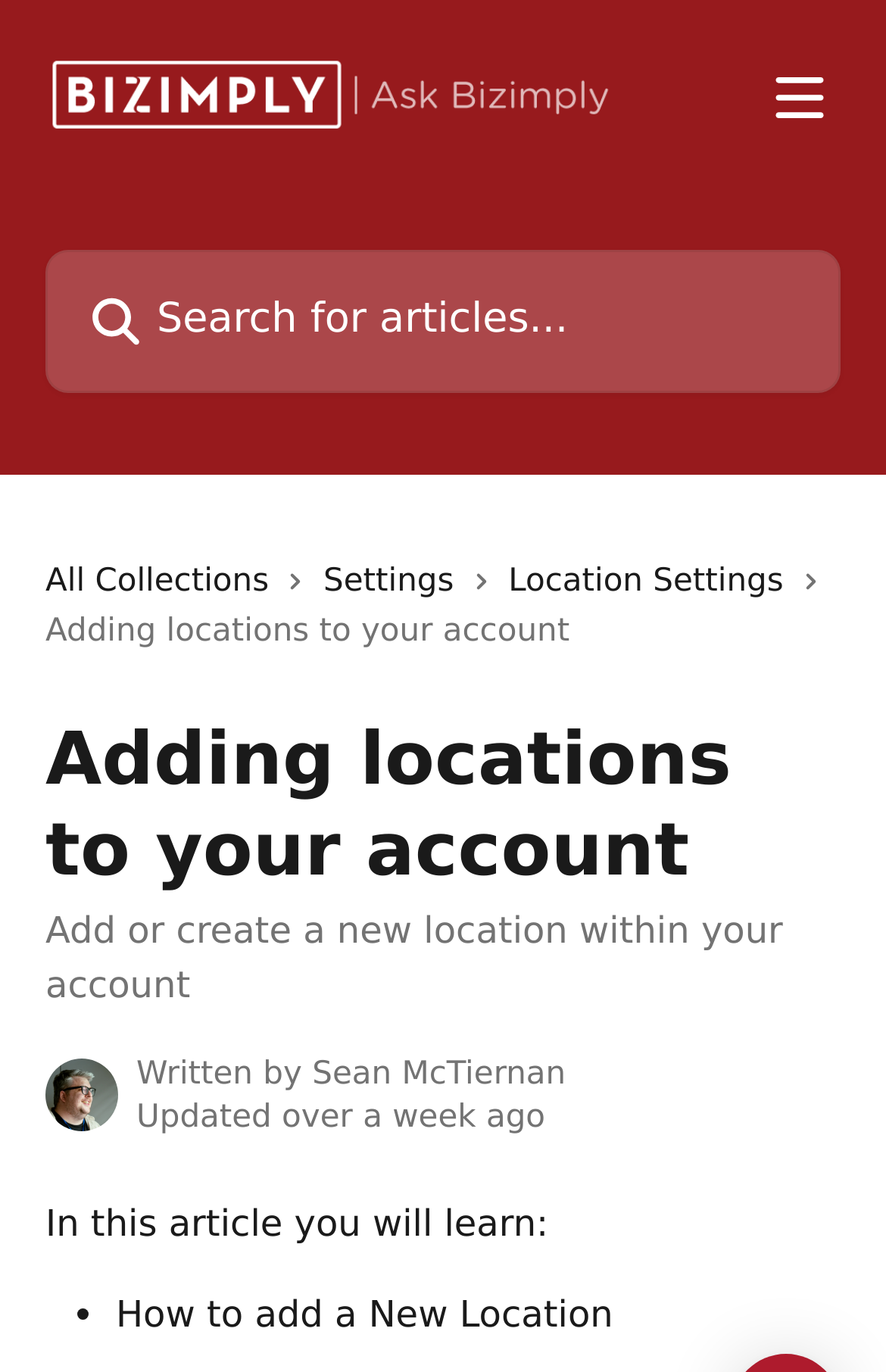Create an elaborate caption for the webpage.

The webpage is a help center article about adding or creating a new location within an account. At the top, there is a header section with a logo image and a link to the "Bizimply Help Centre" on the left, and a button to open a menu on the right. Below the logo, there is a search bar with a placeholder text "Search for articles..." and a small image icon.

Underneath the header section, there are three links: "All Collections", "Settings", and "Location Settings", each accompanied by a small image icon. These links are aligned horizontally and take up about half of the page width.

The main content of the article starts with a heading "Adding locations to your account" followed by a subheading "Add or create a new location within your account". Below the subheading, there is an image of an avatar, likely the author's profile picture, and two lines of text: "Written by" and "Updated over a week ago".

The article content begins with a section titled "In this article you will learn:", which is followed by a bullet point list. The first list item is "How to add a New Location". The list item is indented and marked with a bullet point symbol.